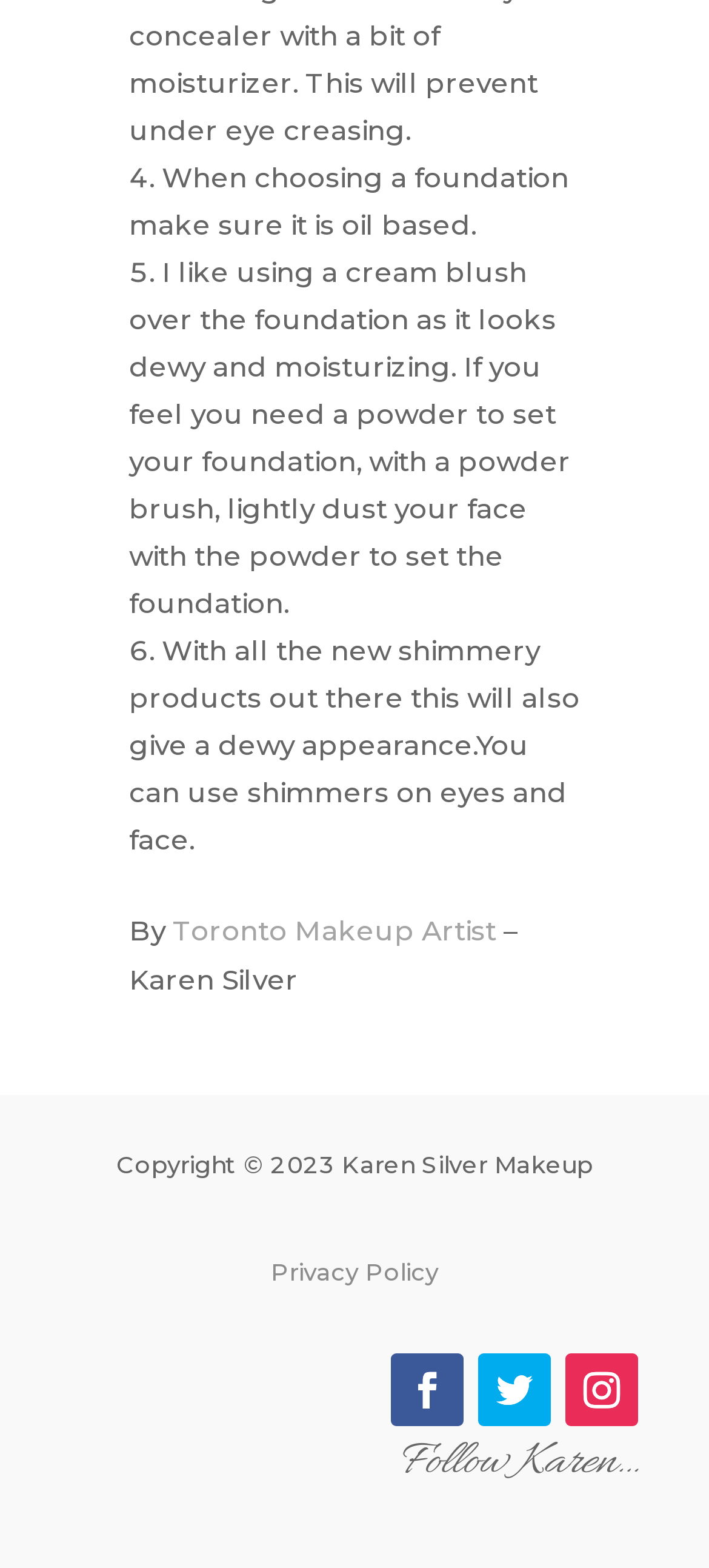Refer to the screenshot and give an in-depth answer to this question: What is the author of the article?

The author of the article can be found at the bottom of the webpage, where it says 'By Toronto Makeup Artist – Karen Silver'. This indicates that Karen Silver is the author of the article.